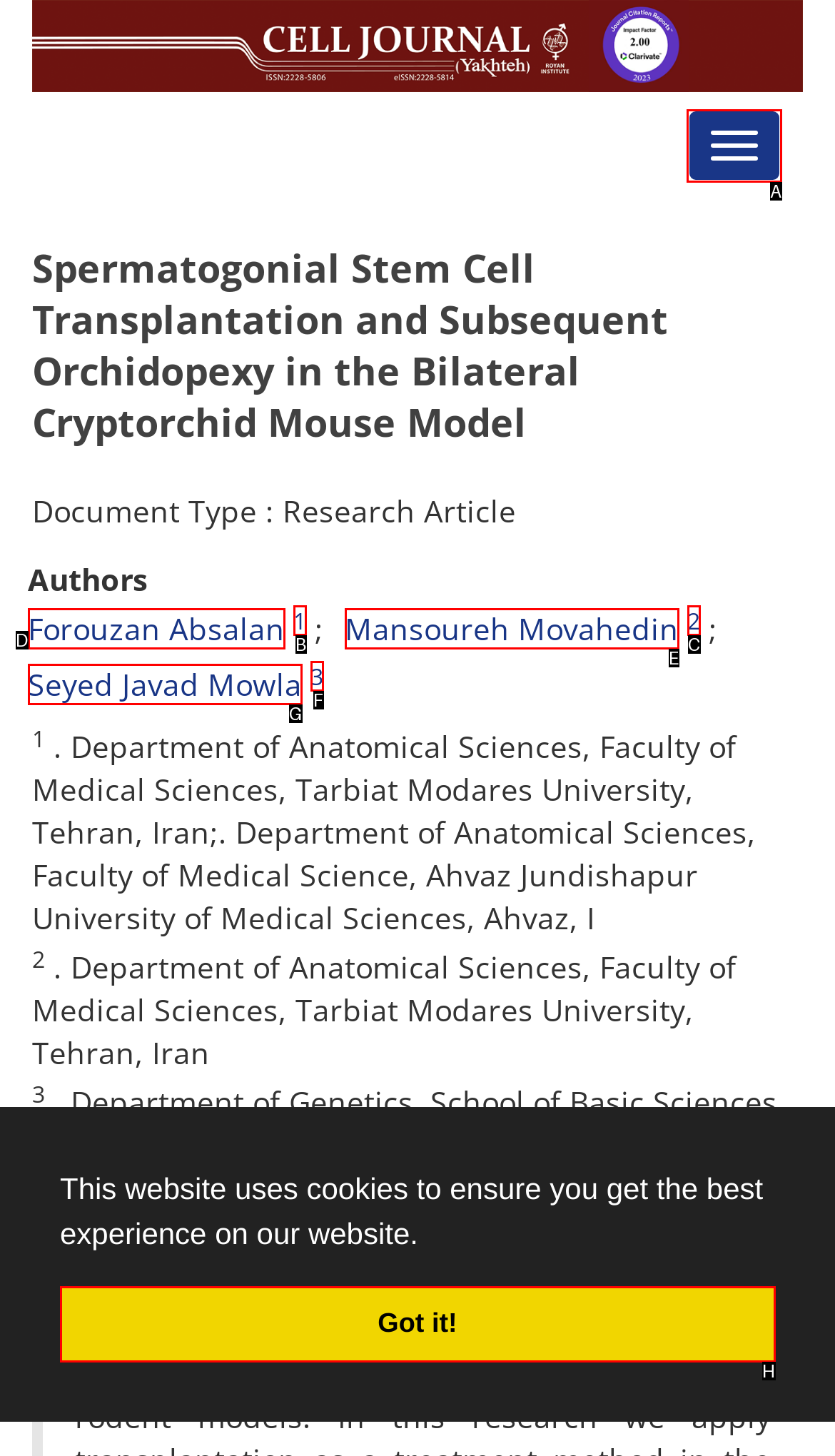Determine the letter of the UI element that you need to click to perform the task: Click the toggle navigation button.
Provide your answer with the appropriate option's letter.

A